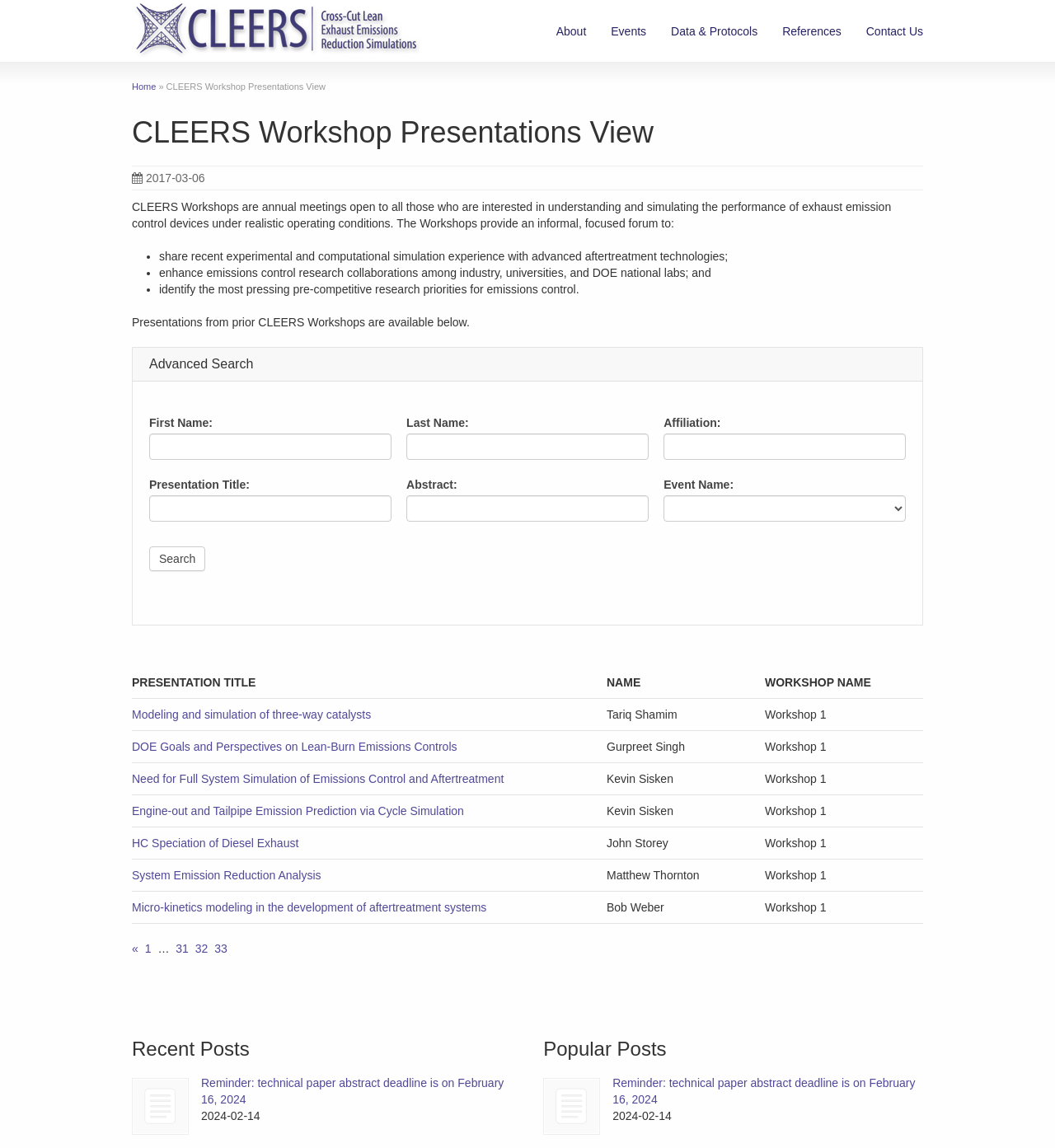Please find the bounding box coordinates (top-left x, top-left y, bottom-right x, bottom-right y) in the screenshot for the UI element described as follows: Contact Us

[0.809, 0.011, 0.887, 0.054]